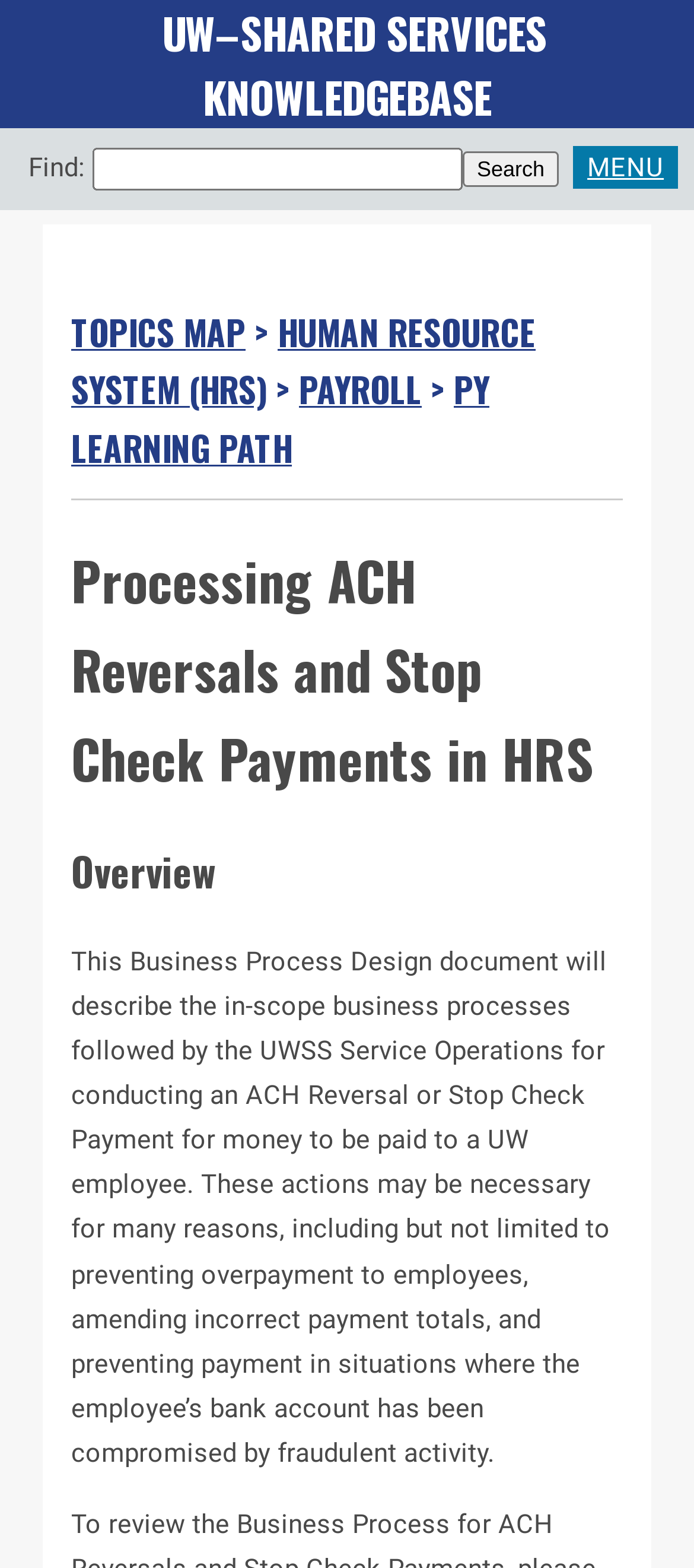What is the topic of the first article?
Based on the image, answer the question with as much detail as possible.

The first article's heading is 'Processing ACH Reversals and Stop Check Payments in HRS', which suggests that the topic is related to handling ACH reversals and stop check payments in the Human Resource System (HRS).